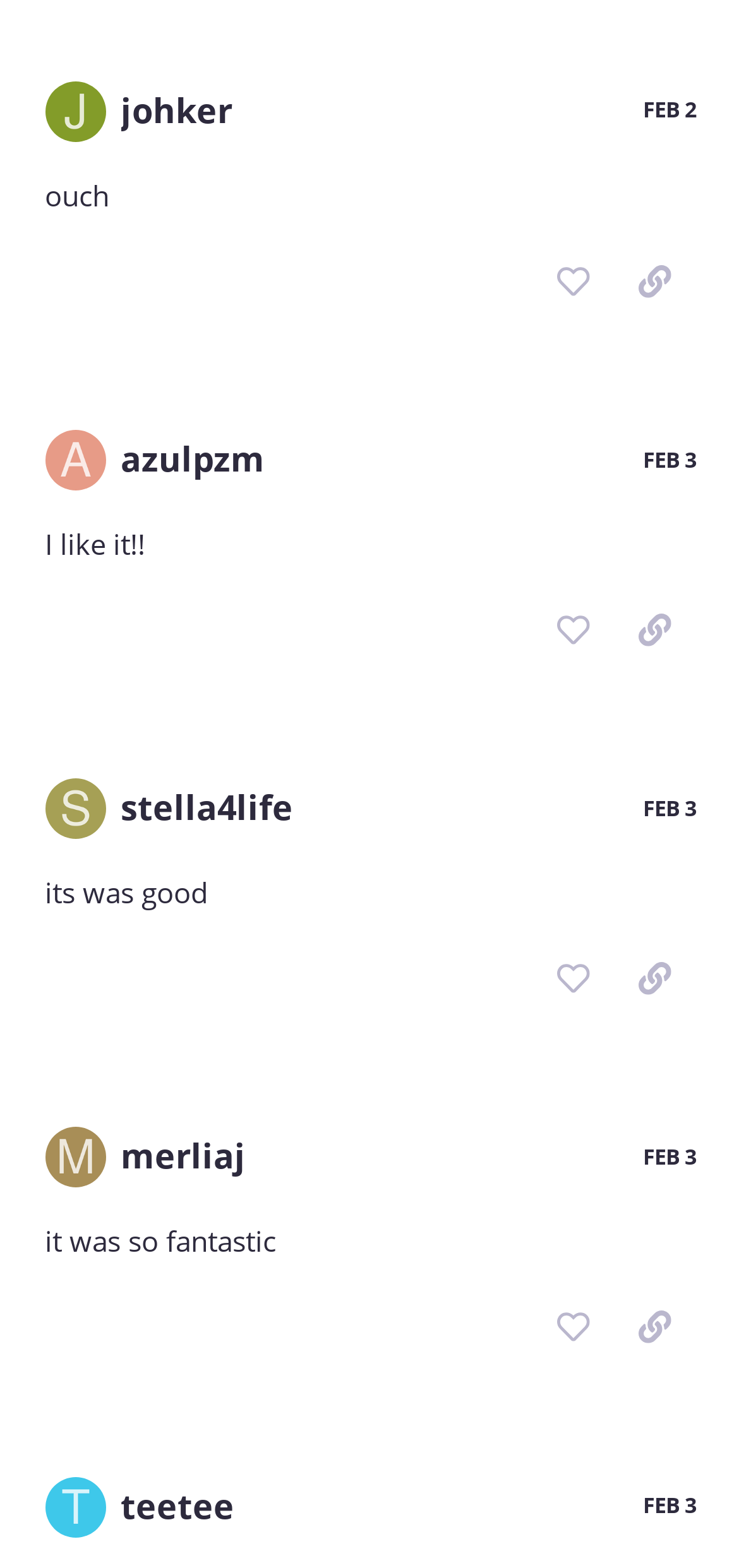Determine the bounding box coordinates of the element that should be clicked to execute the following command: "Share a link to the post by @azulpzm".

[0.831, 0.382, 0.942, 0.427]